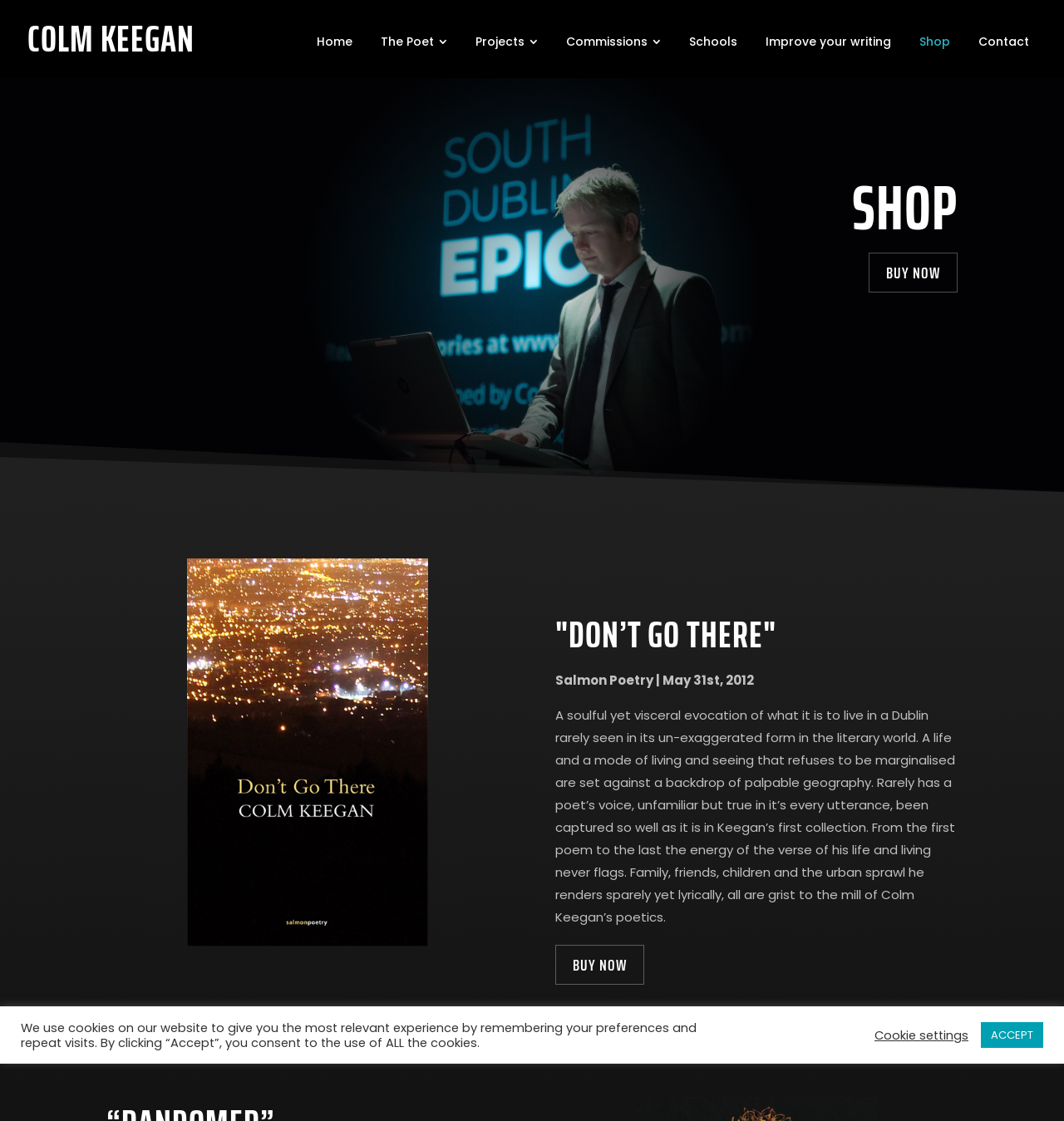Identify the bounding box of the HTML element described here: "The Poet". Provide the coordinates as four float numbers between 0 and 1: [left, top, right, bottom].

[0.348, 0.022, 0.43, 0.052]